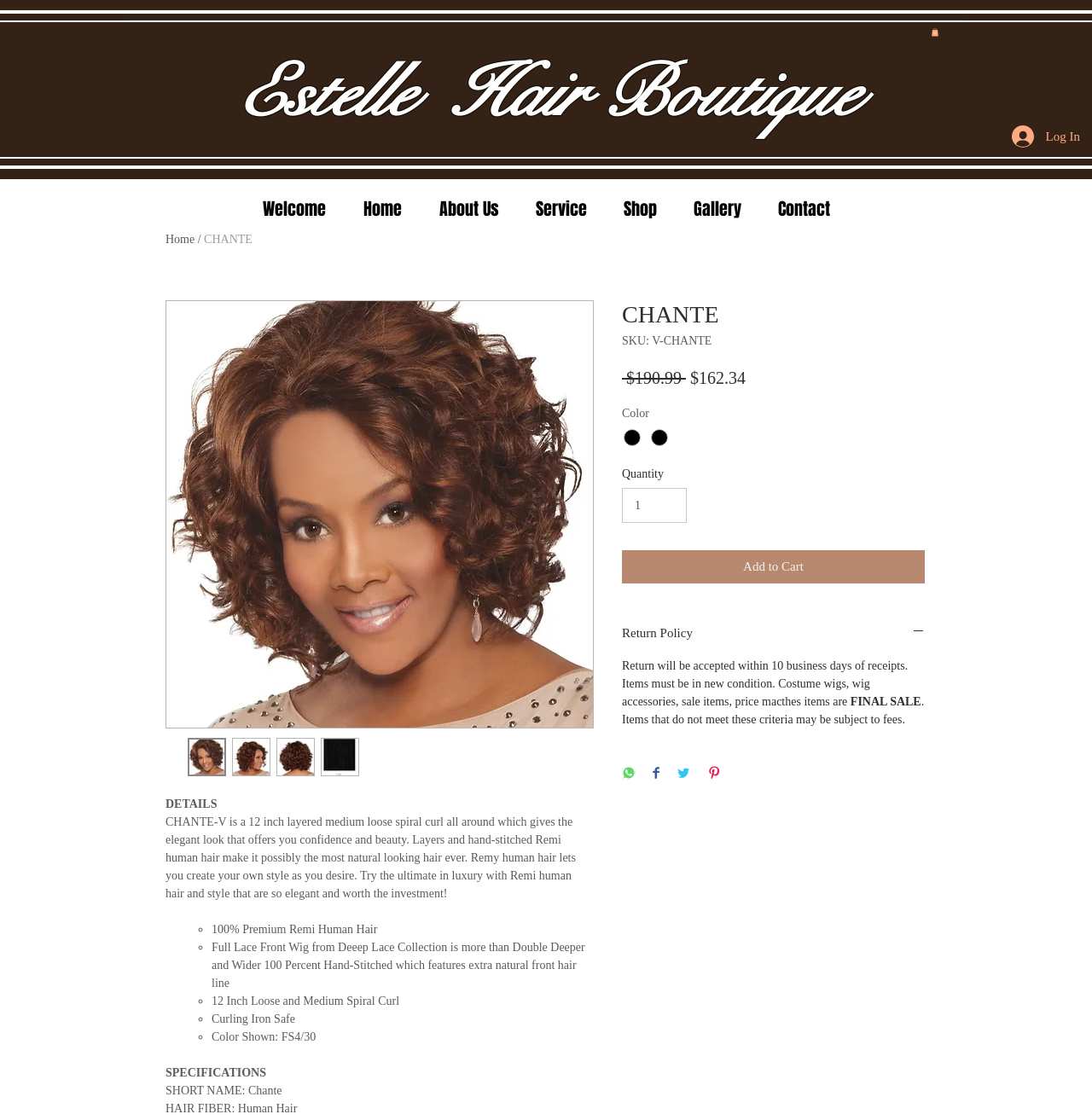What is the price of the CHANTE-V hair?
Based on the image, answer the question with as much detail as possible.

I found the answer by looking at the static text element with the text '$162.34' which is labeled as 'Sale Price', indicating that it is the current price of the CHANTE-V hair.